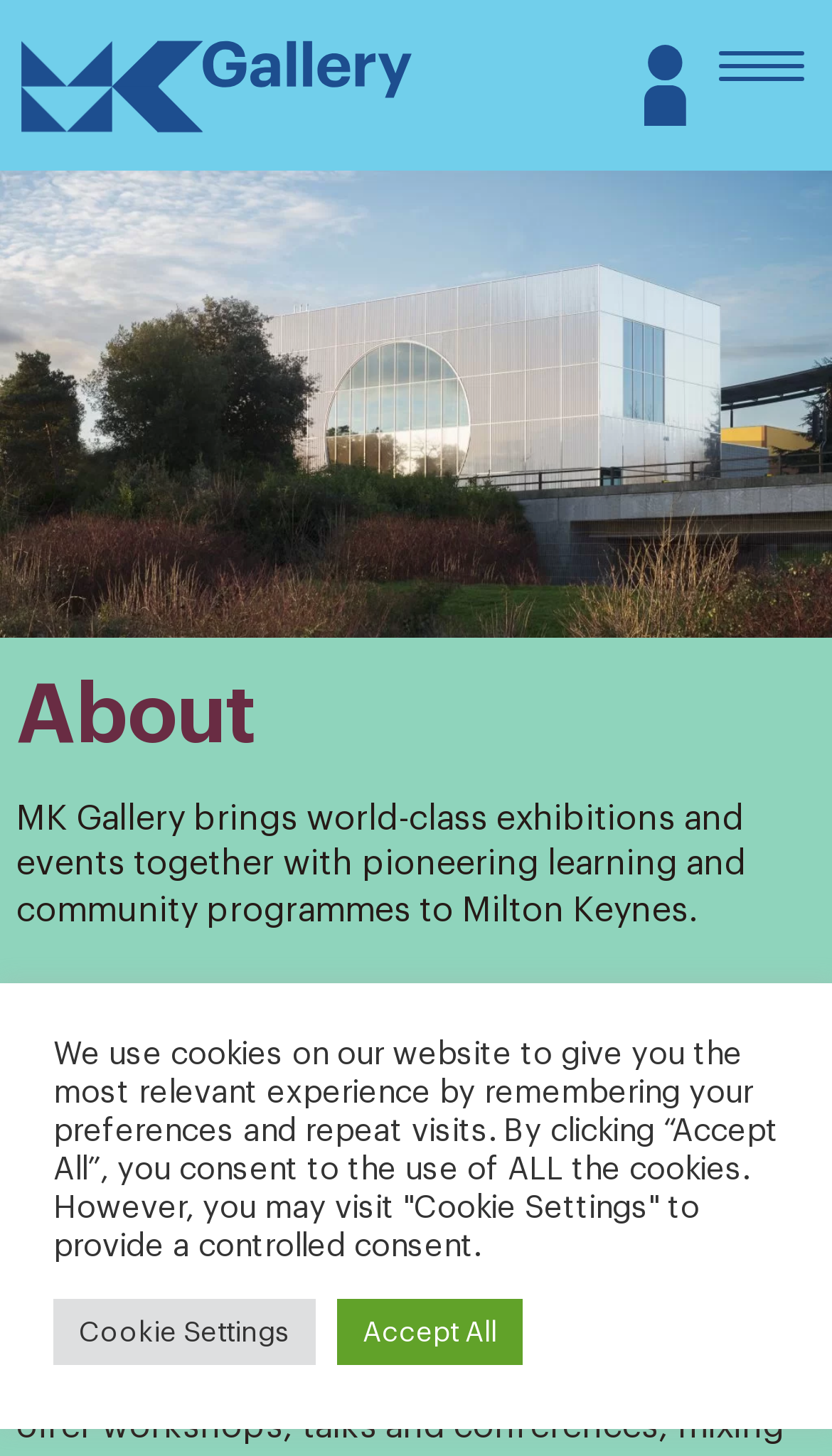Is there a cinema in the gallery?
Could you answer the question in a detailed manner, providing as much information as possible?

The presence of a cinema can be inferred from the static text element that mentions 'cinema from Curzon' in the gallery.